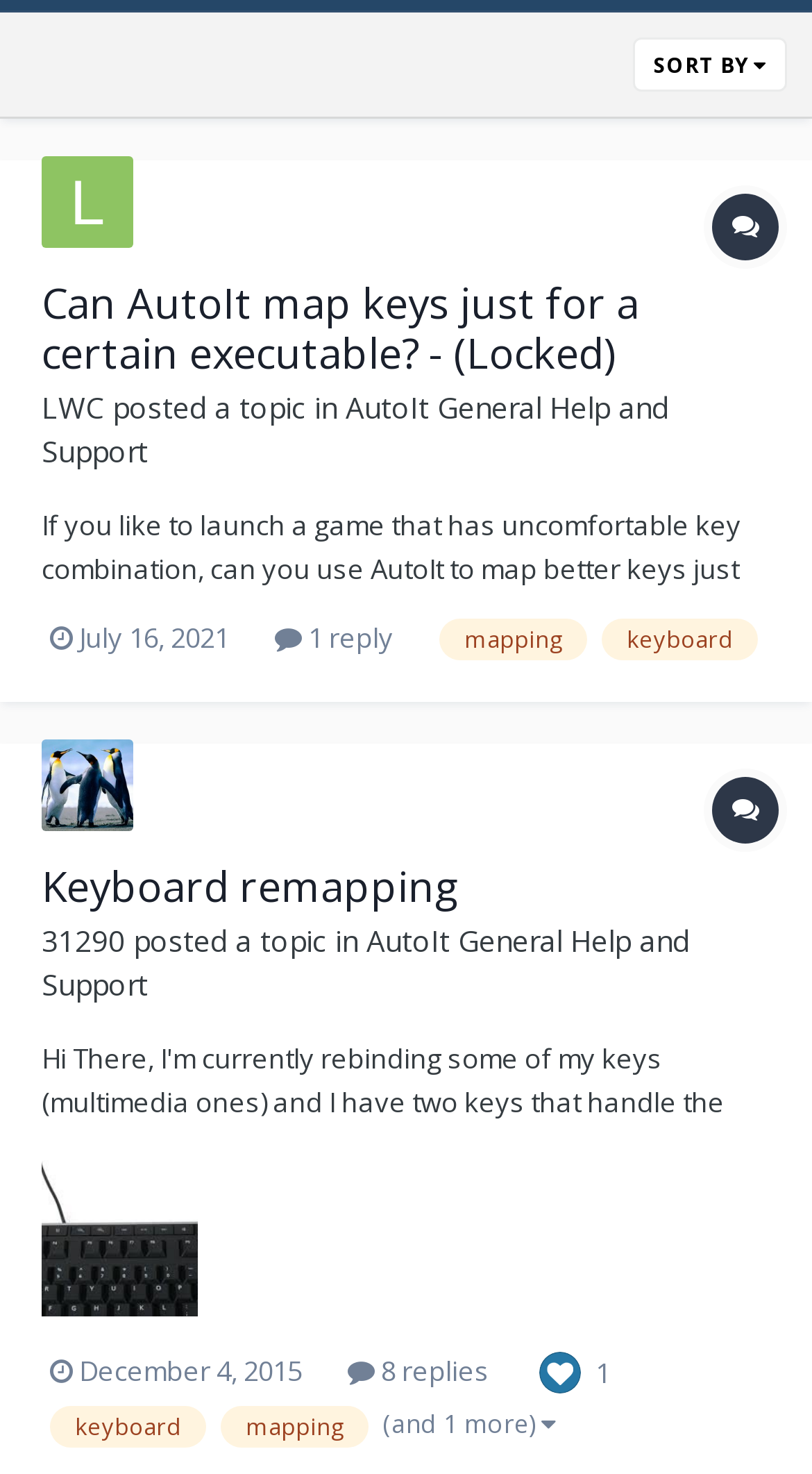Identify the bounding box for the given UI element using the description provided. Coordinates should be in the format (top-left x, top-left y, bottom-right x, bottom-right y) and must be between 0 and 1. Here is the description: keyboard

[0.062, 0.954, 0.254, 0.982]